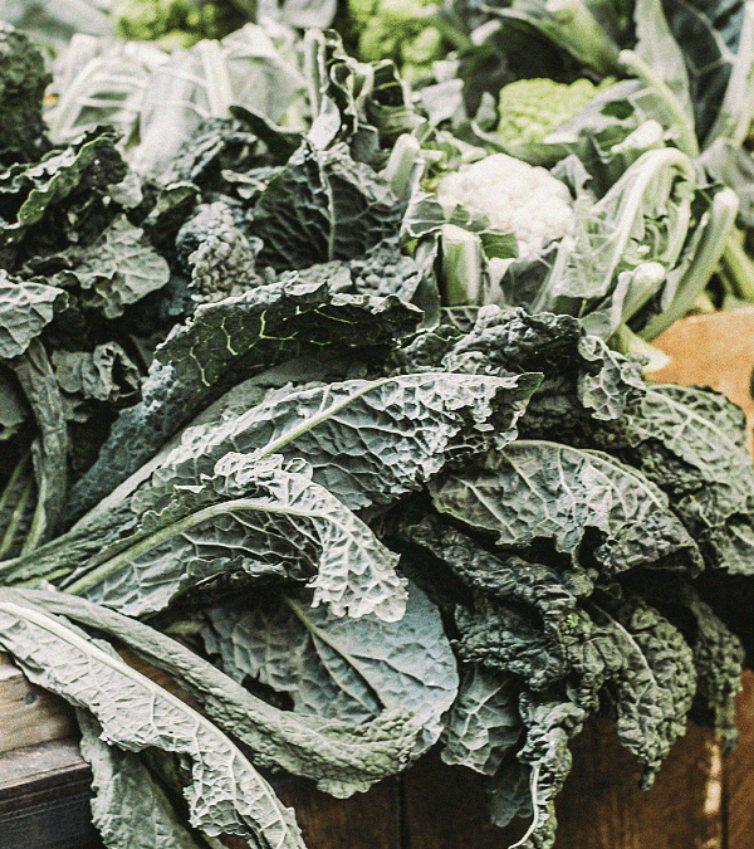What type of agriculture is promoted in the article?
Please provide a detailed and thorough answer to the question.

The article titled 'Let’s Get This Spring CSA Season Going!!' invites shareholders to engage with the upcoming CSA pickup, emphasizing the delicate nature of these greens and offering tips for their care and storage, indicating that the type of agriculture promoted in the article is Community Supported Agriculture.